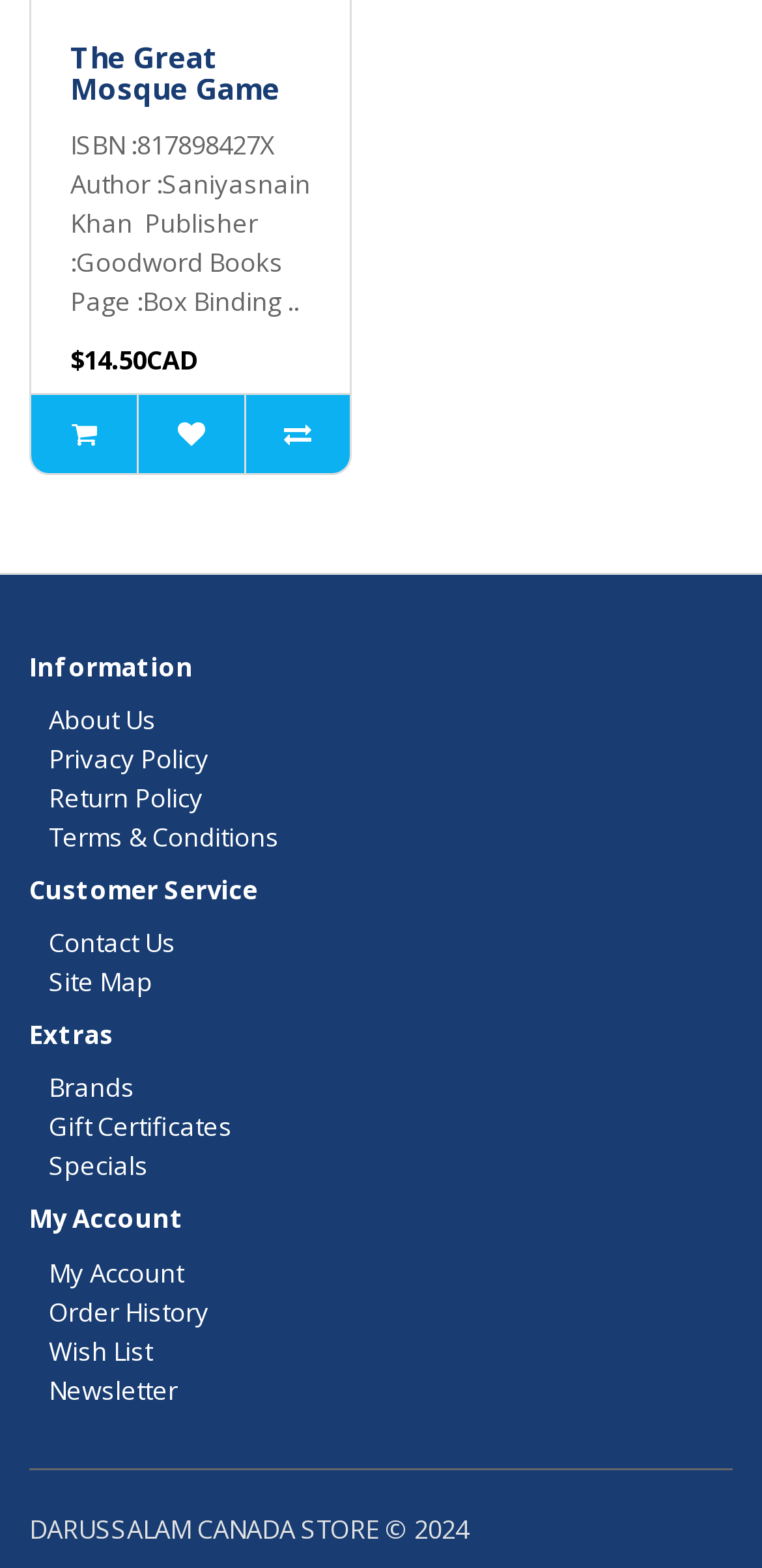How many links are present under the 'Information' heading? Using the information from the screenshot, answer with a single word or phrase.

4